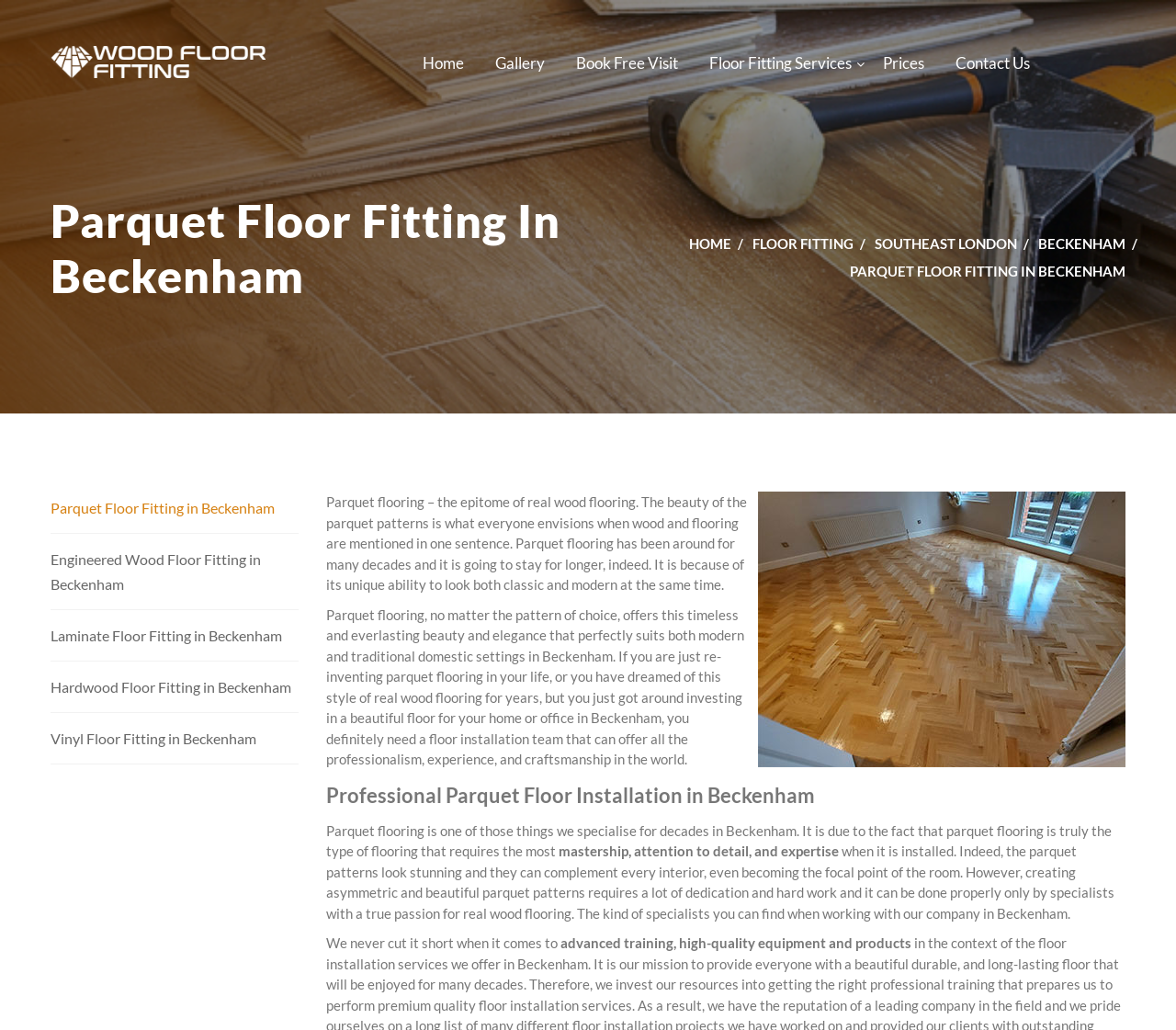Please find and report the bounding box coordinates of the element to click in order to perform the following action: "Navigate to the Gallery page". The coordinates should be expressed as four float numbers between 0 and 1, in the format [left, top, right, bottom].

[0.421, 0.045, 0.466, 0.079]